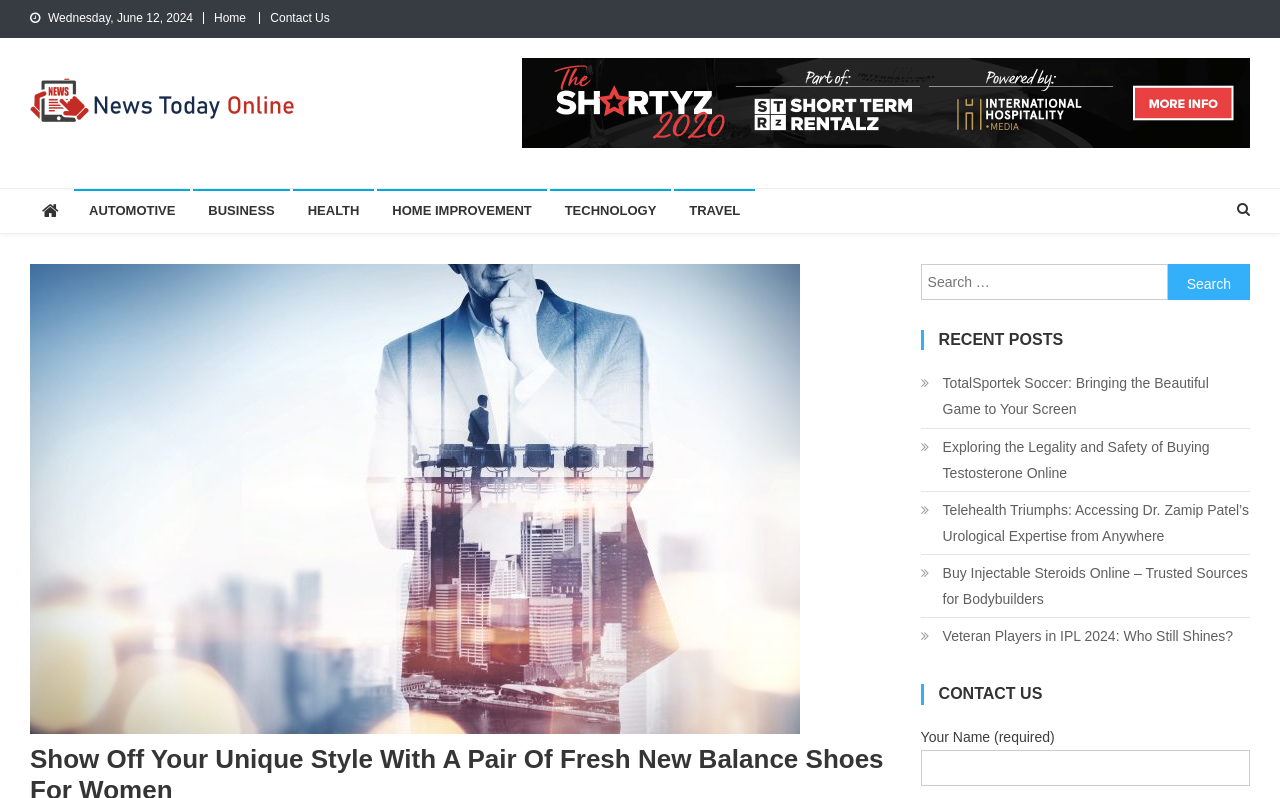Find the bounding box coordinates for the area that must be clicked to perform this action: "Contact Us".

[0.211, 0.014, 0.258, 0.031]